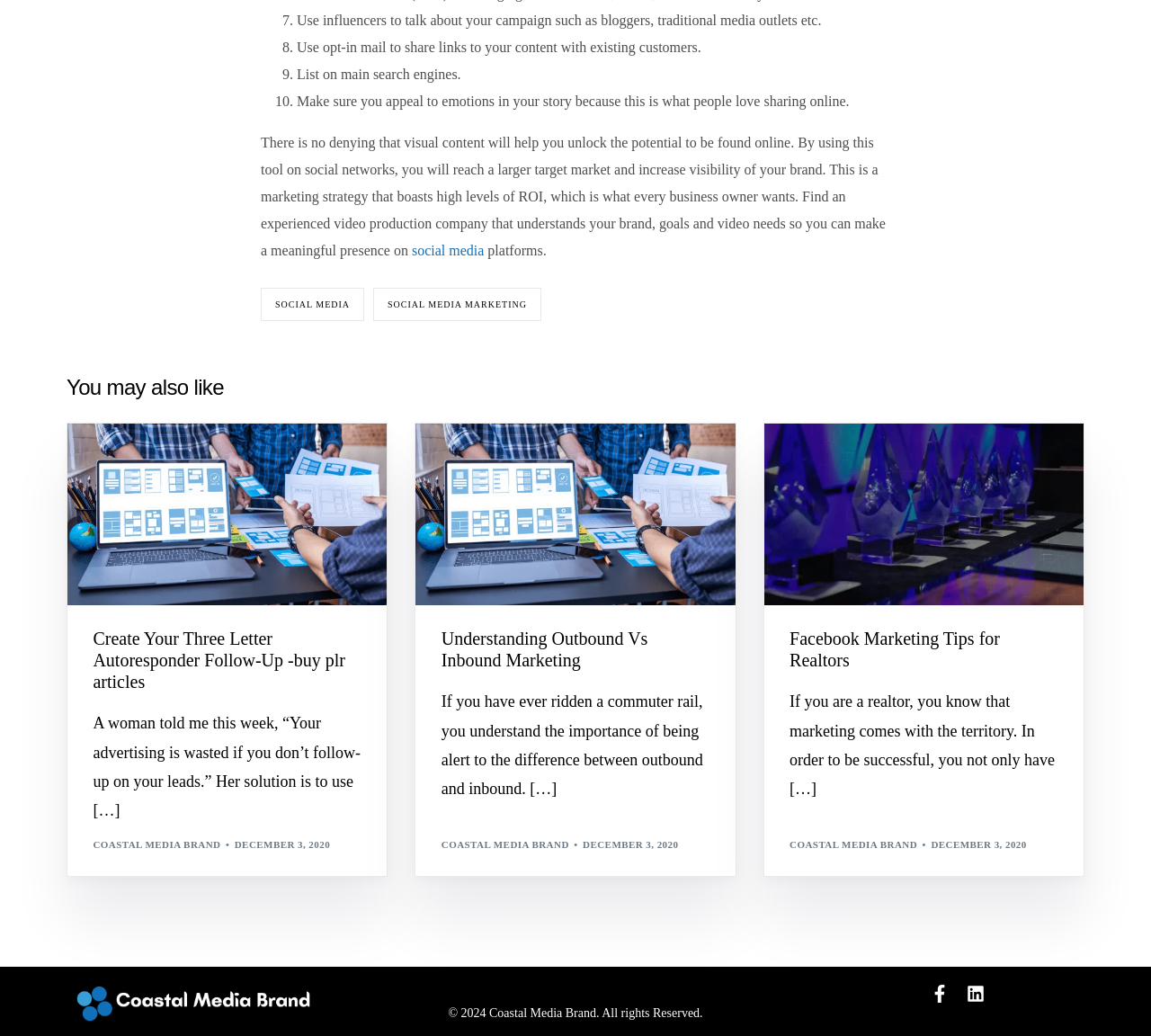What is the purpose of using visual content in marketing?
Look at the image and respond with a one-word or short phrase answer.

Increase visibility and ROI